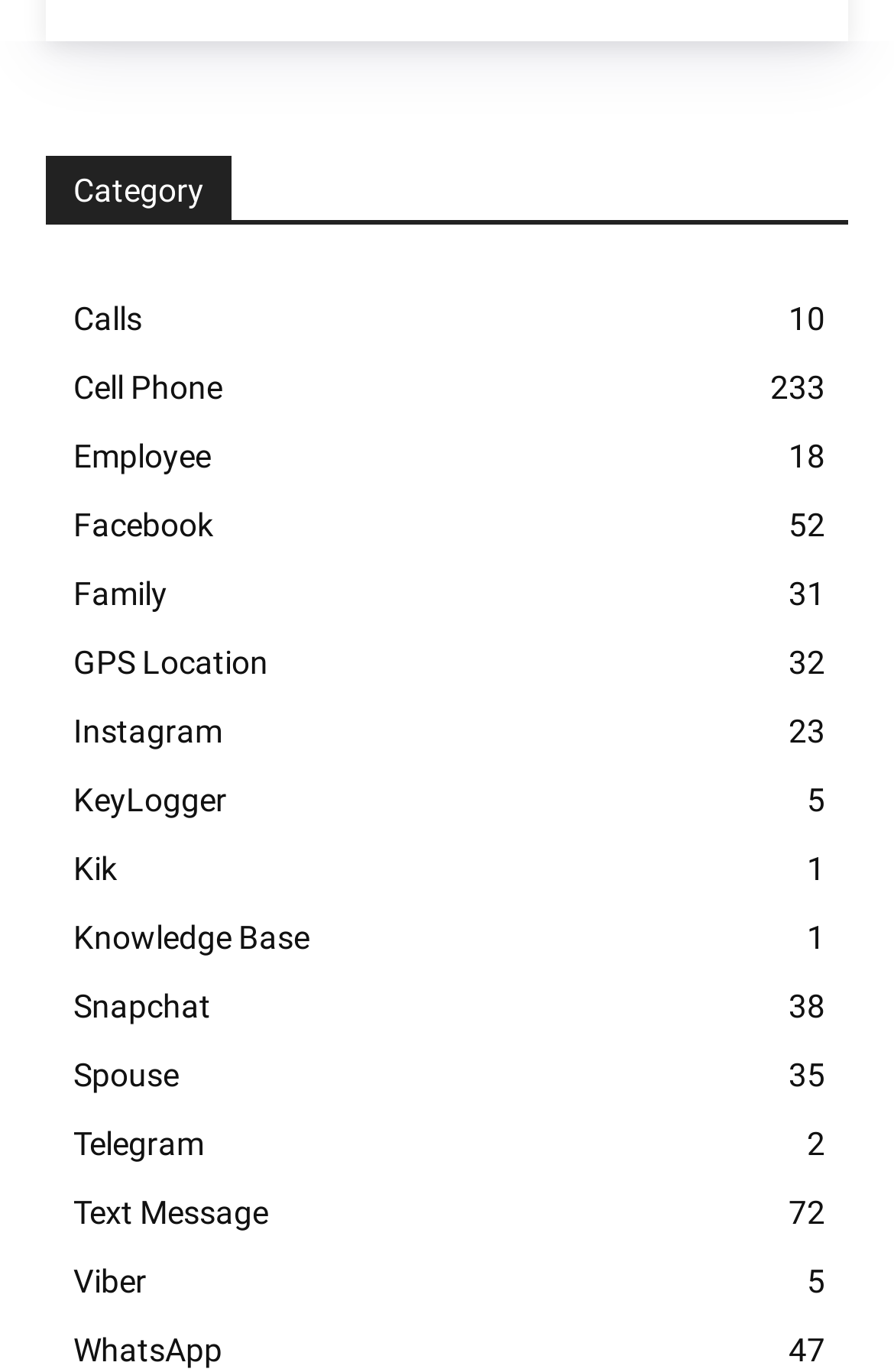Answer the question below using just one word or a short phrase: 
What is the purpose of the webpage?

Tracking or Monitoring